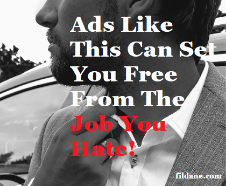Give a thorough caption for the picture.

The image features a man in a smart suit, standing beside a car, conveying a sense of self-assuredness and style. The bold text overlay states, "Ads Like This Can Set You Free From The Job You Hate!" This powerful message is designed to resonate with individuals seeking liberation from unfulfilling work. The contrasting black and white imagery enhances the impact of the text, suggesting a transformation from a mundane job to the freedom of entrepreneurship. Accompanying the image is the website URL, "fildane.com," encouraging viewers to explore opportunities for financial independence.